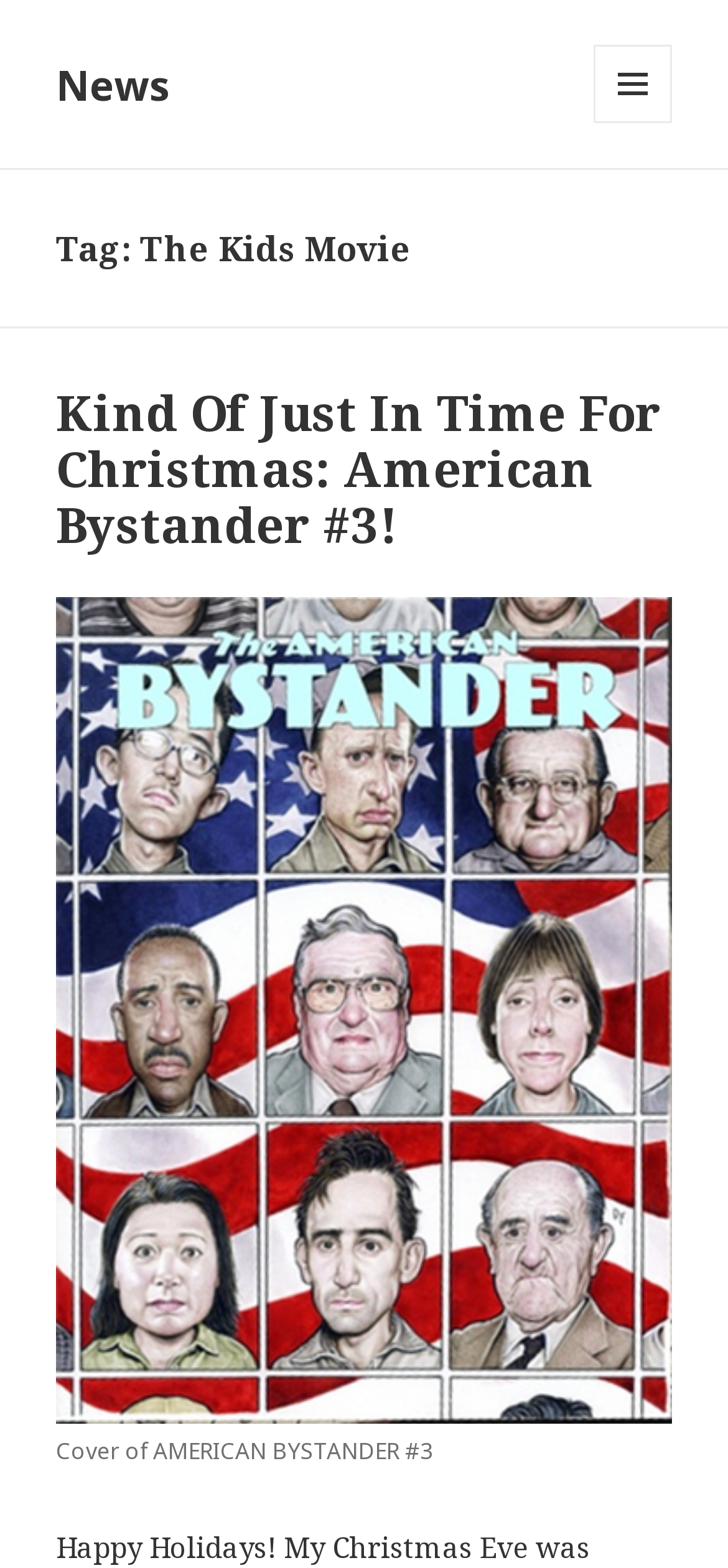Offer a thorough description of the webpage.

The webpage is about "The Kids Movie – News". At the top left, there is a link labeled "News". On the top right, there is a button with an icon and the text "MENU AND WIDGETS". Below the button, there is a header section that spans the entire width of the page. 

In the header section, there is a heading that reads "Tag: The Kids Movie" on the left side. Below this heading, there is another section that also spans the entire width of the page. This section contains a heading that reads "Kind Of Just In Time For Christmas: American Bystander #3!" on the left side, which is also a link. 

Below the heading, there is a figure that takes up most of the width of the page. The figure contains an image of the "Cover of AMERICAN BYSTANDER #3", which is also a link. Below the image, there is a figcaption that provides a description for the image.